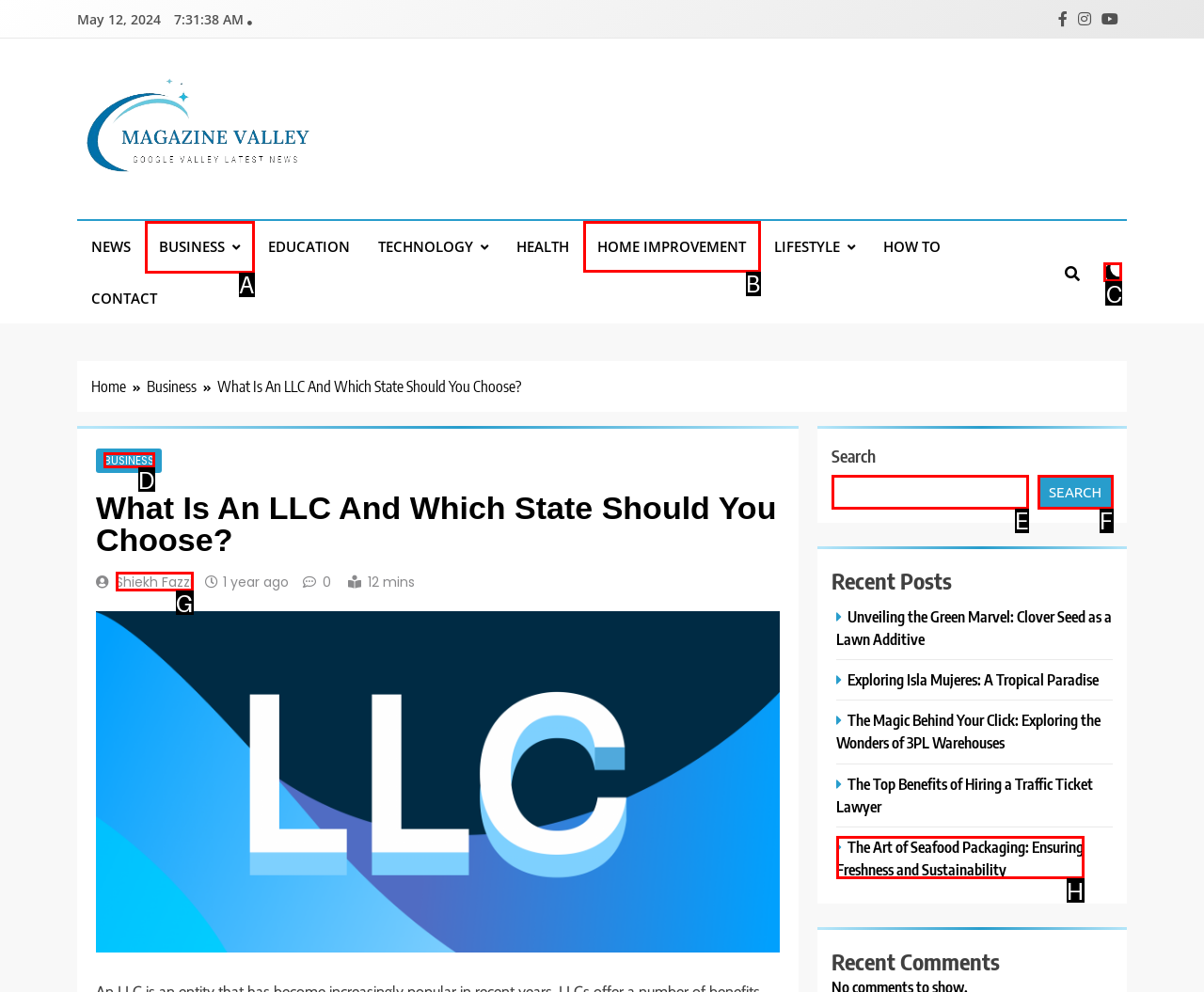Identify the HTML element to select in order to accomplish the following task: Check the checkbox
Reply with the letter of the chosen option from the given choices directly.

C